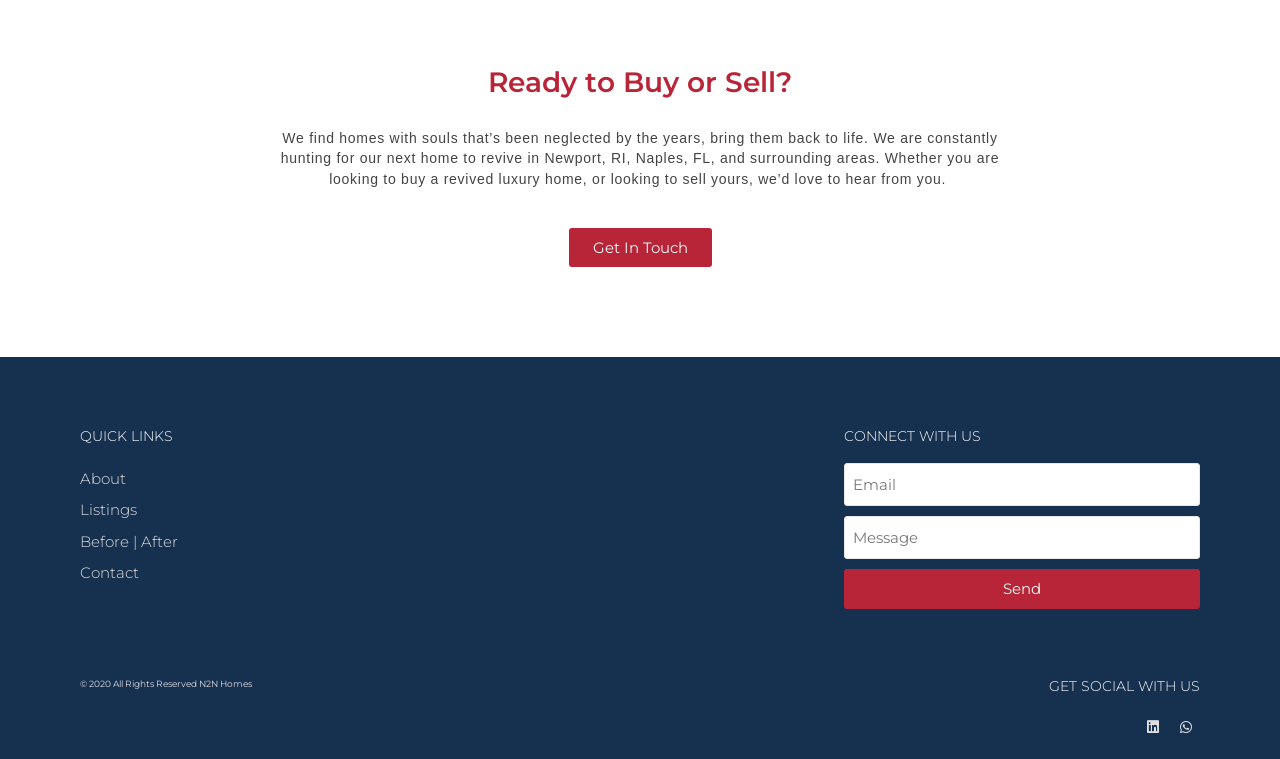Locate the coordinates of the bounding box for the clickable region that fulfills this instruction: "Enter email".

[0.659, 0.61, 0.937, 0.667]